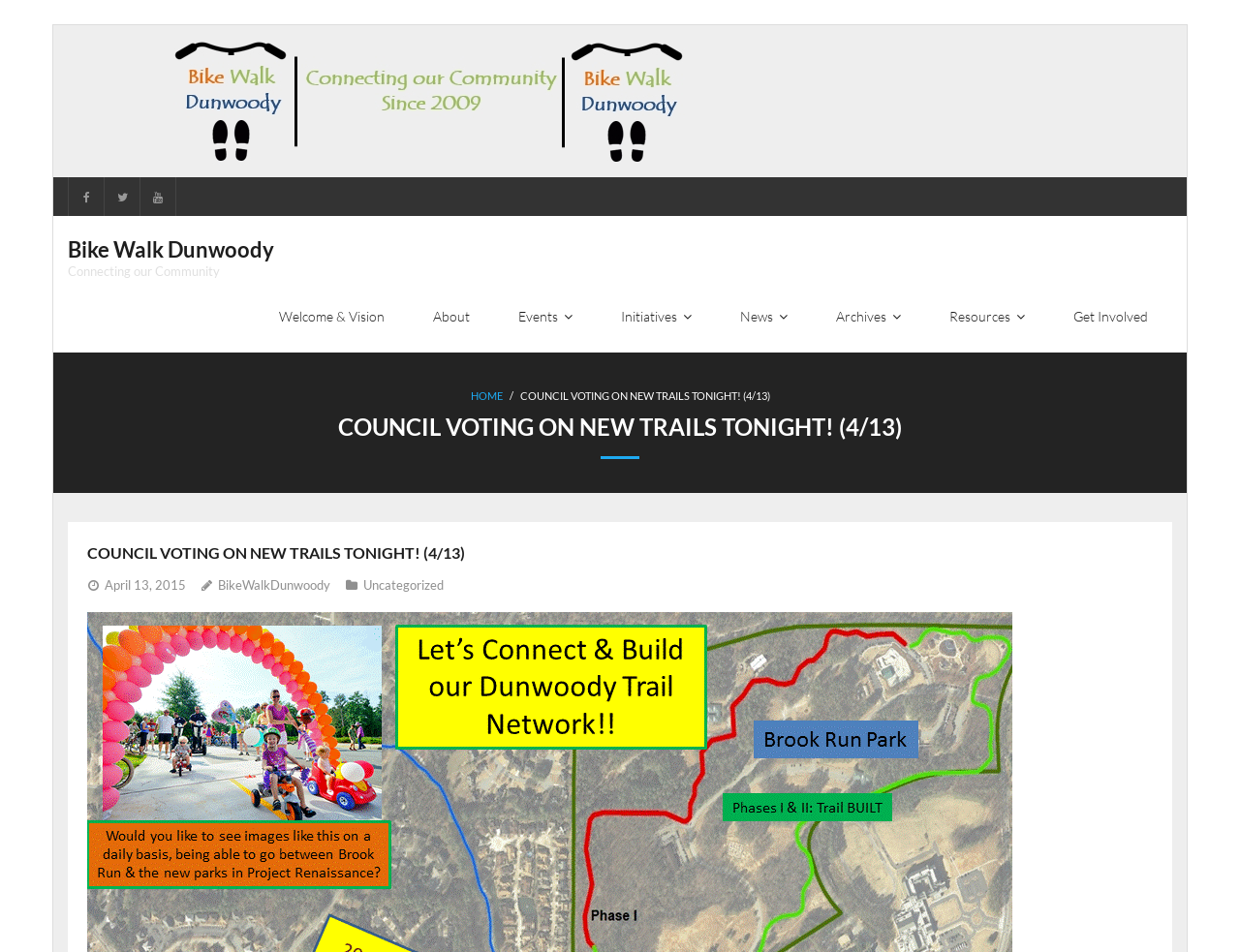What is the title of the current article?
Please interpret the details in the image and answer the question thoroughly.

I found the title of the current article by looking at the main heading on the webpage, which is 'COUNCIL VOTING ON NEW TRAILS TONIGHT! (4/13)'.